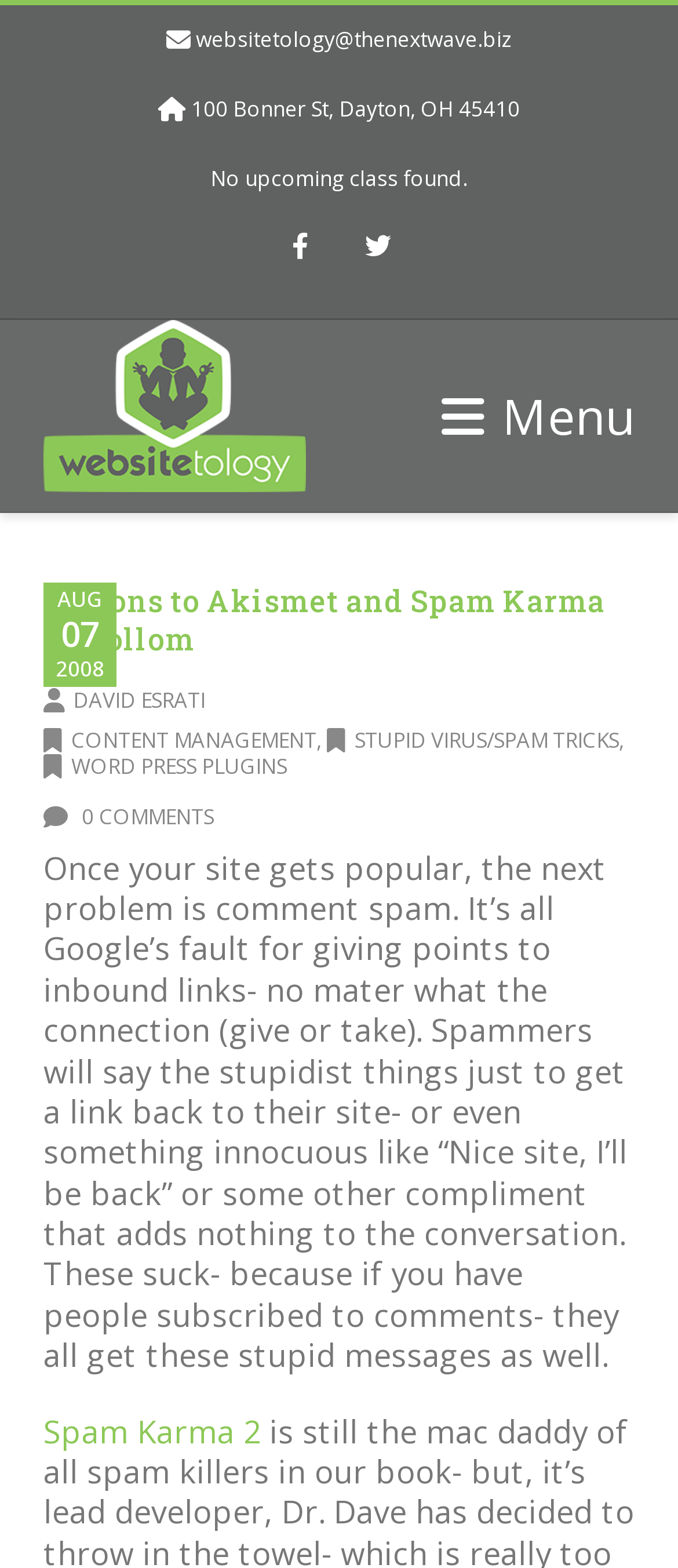What is the address of Websitetology?
Please use the image to provide a one-word or short phrase answer.

100 Bonner St, Dayton, OH 45410